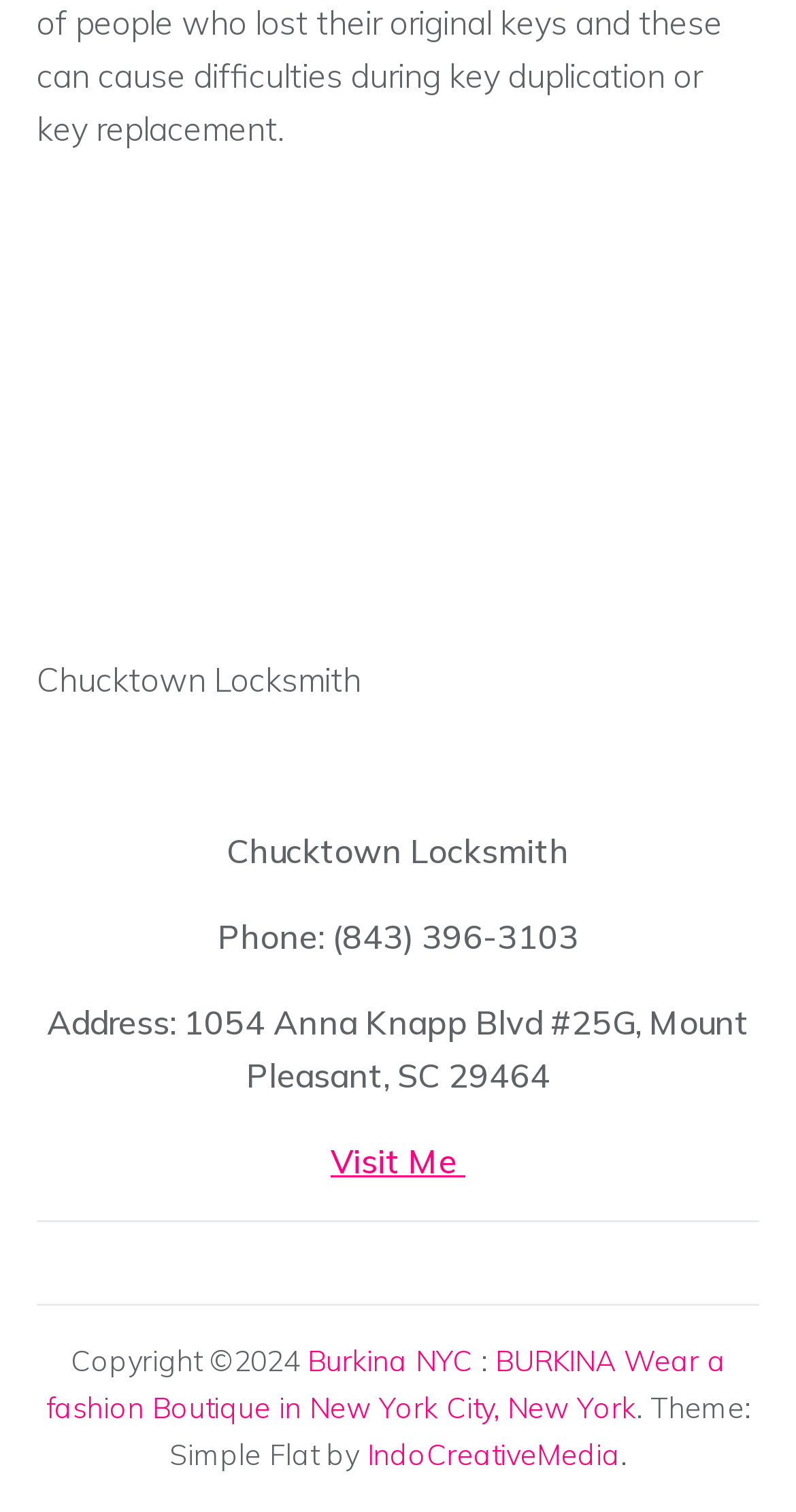What is the phone number of Chucktown Locksmith?
Using the image as a reference, give an elaborate response to the question.

I found the phone number by looking at the StaticText element with the content 'Phone: (843) 396-3103' which is located at the top section of the webpage, below the image of Chucktown Locksmith.